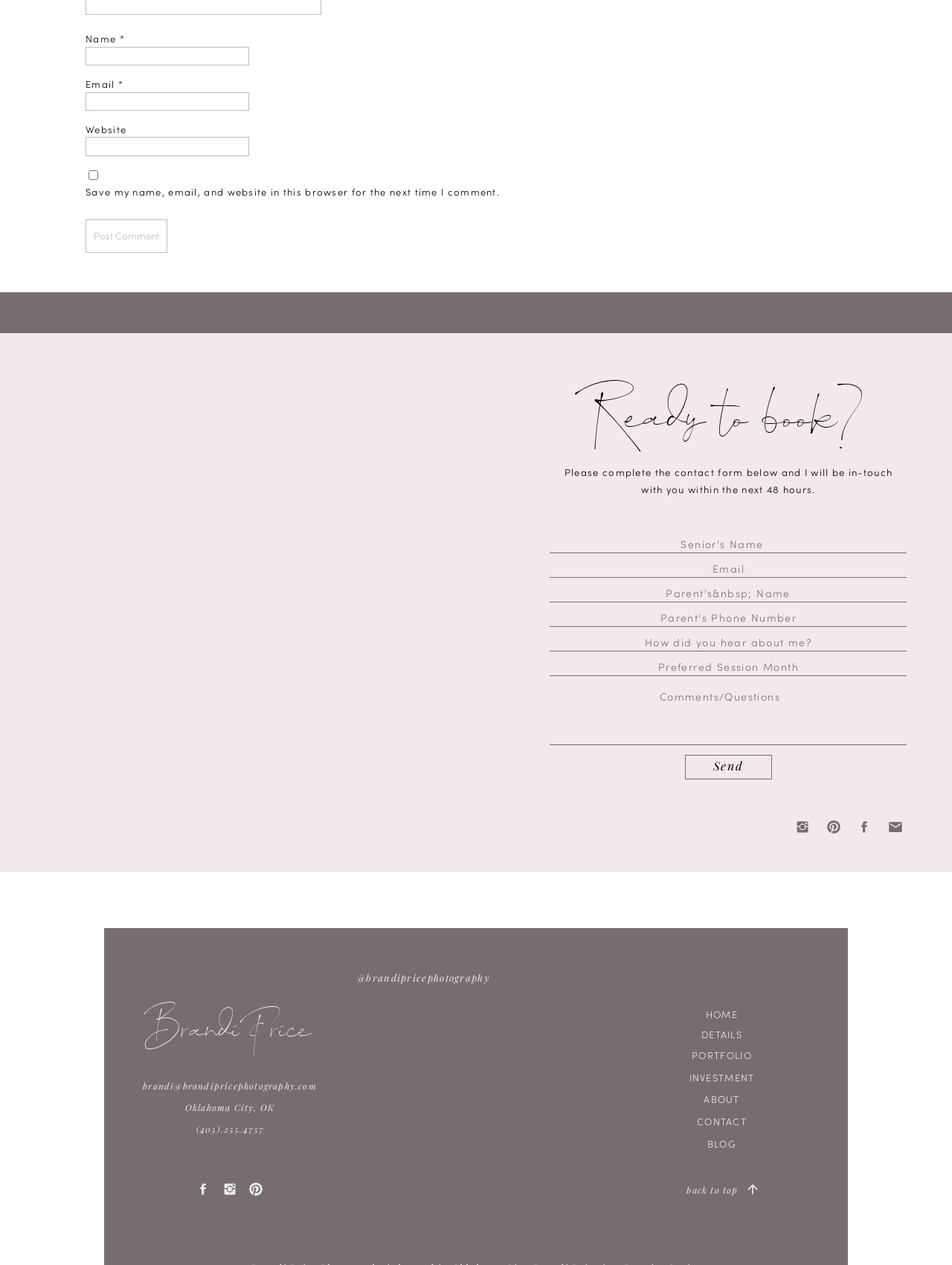Identify the bounding box coordinates of the specific part of the webpage to click to complete this instruction: "Explore 'Visit our Shop!' ".

None